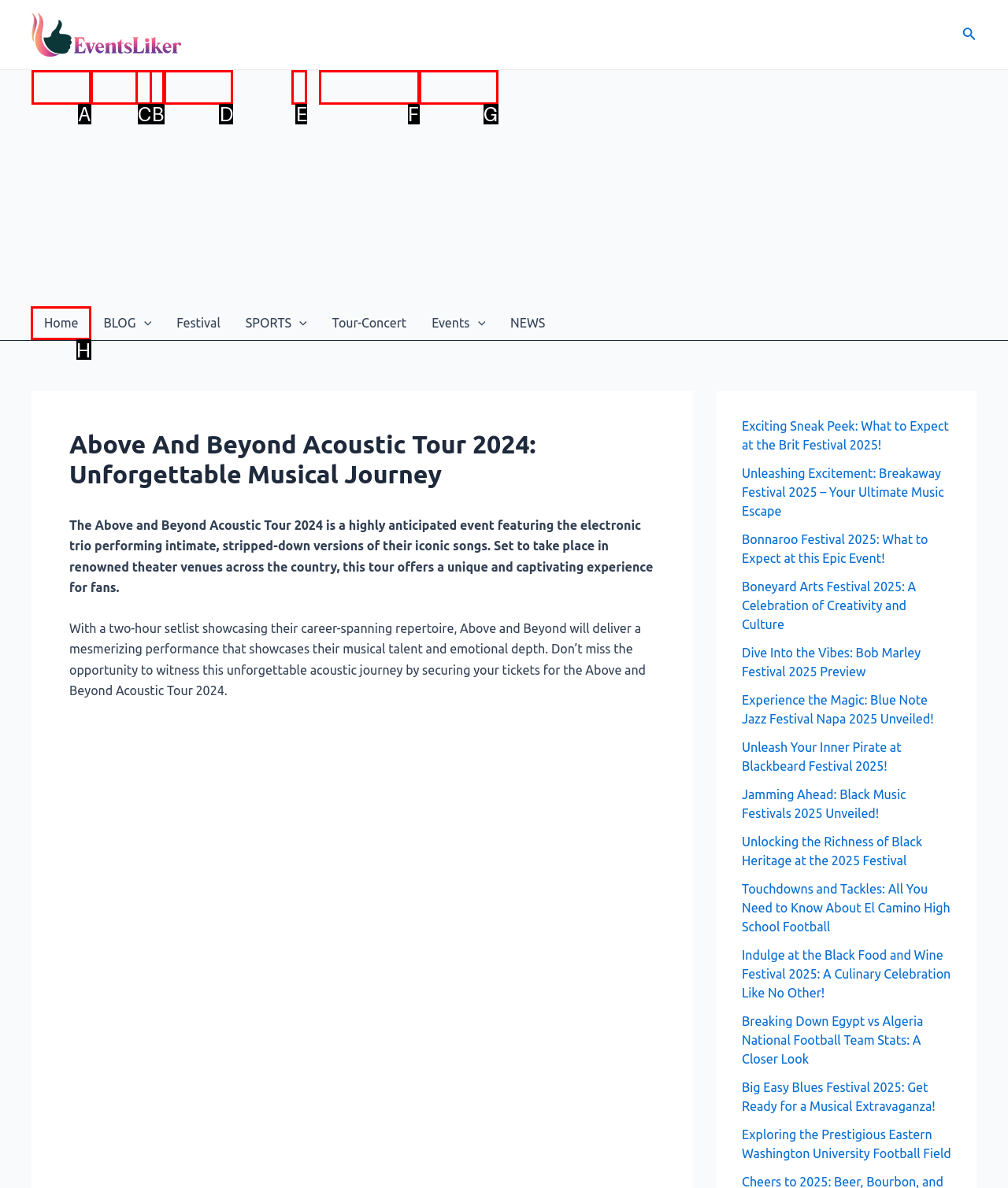Determine the letter of the element I should select to fulfill the following instruction: Navigate to the Home page. Just provide the letter.

H